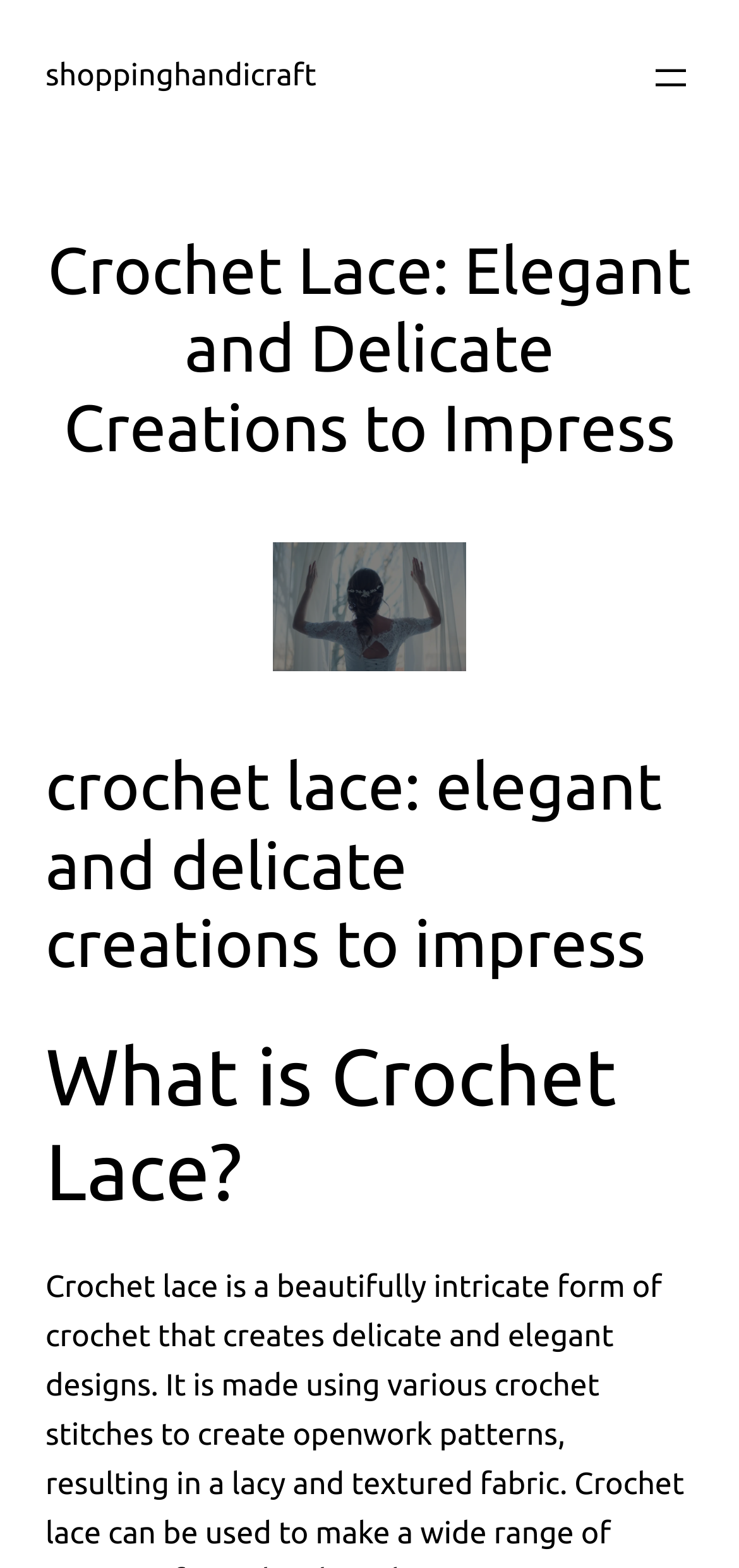What is the focus of the webpage?
Give a single word or phrase as your answer by examining the image.

Shopping handicraft